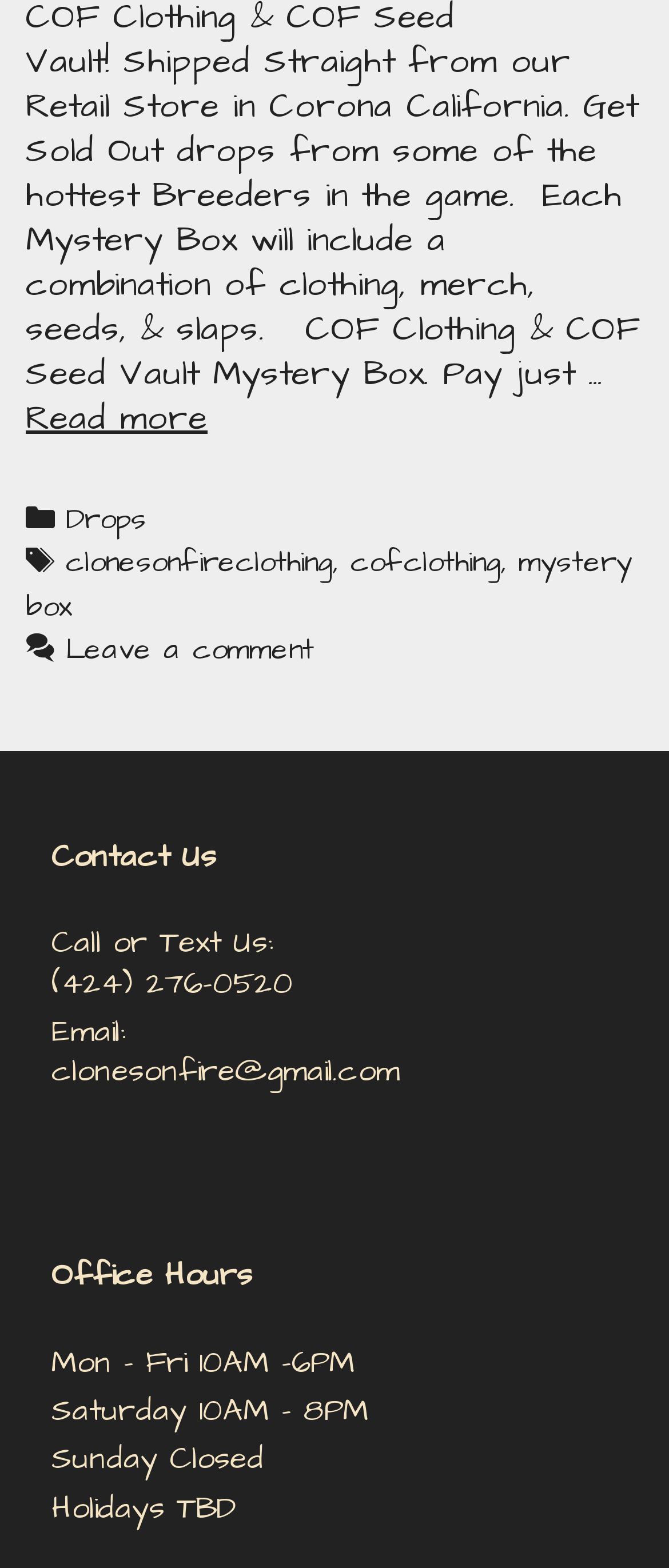Determine the bounding box coordinates of the target area to click to execute the following instruction: "Leave a comment."

[0.098, 0.402, 0.47, 0.428]